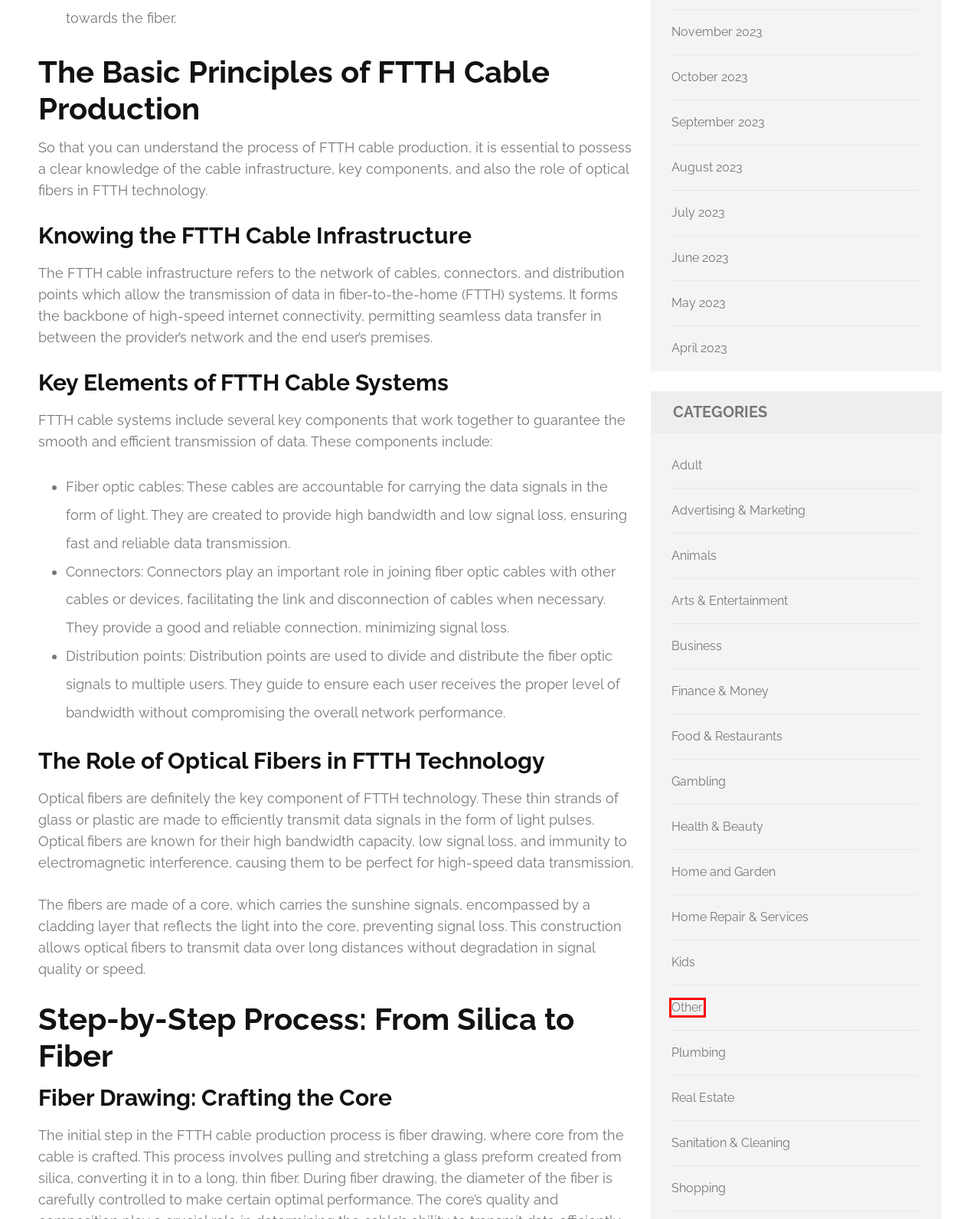Review the screenshot of a webpage that includes a red bounding box. Choose the most suitable webpage description that matches the new webpage after clicking the element within the red bounding box. Here are the candidates:
A. Shopping – EnlightenedEdge
B. Other – EnlightenedEdge
C. Business – EnlightenedEdge
D. Sanitation & Cleaning – EnlightenedEdge
E. July 2023 – EnlightenedEdge
F. Arts & Entertainment – EnlightenedEdge
G. Food & Restaurants – EnlightenedEdge
H. June 2023 – EnlightenedEdge

B